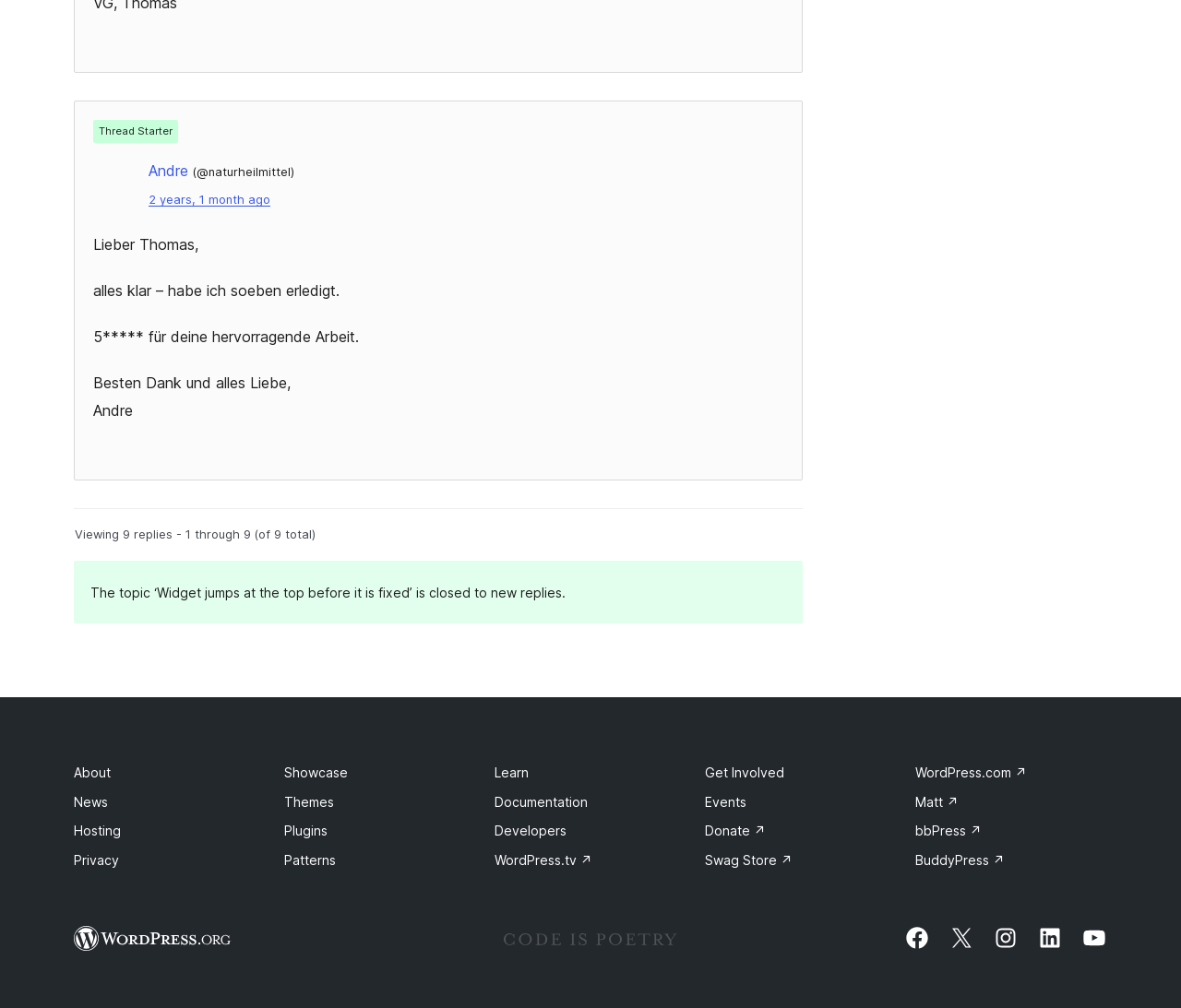Find the bounding box coordinates for the UI element that matches this description: "2 years, 1 month ago".

[0.126, 0.192, 0.229, 0.205]